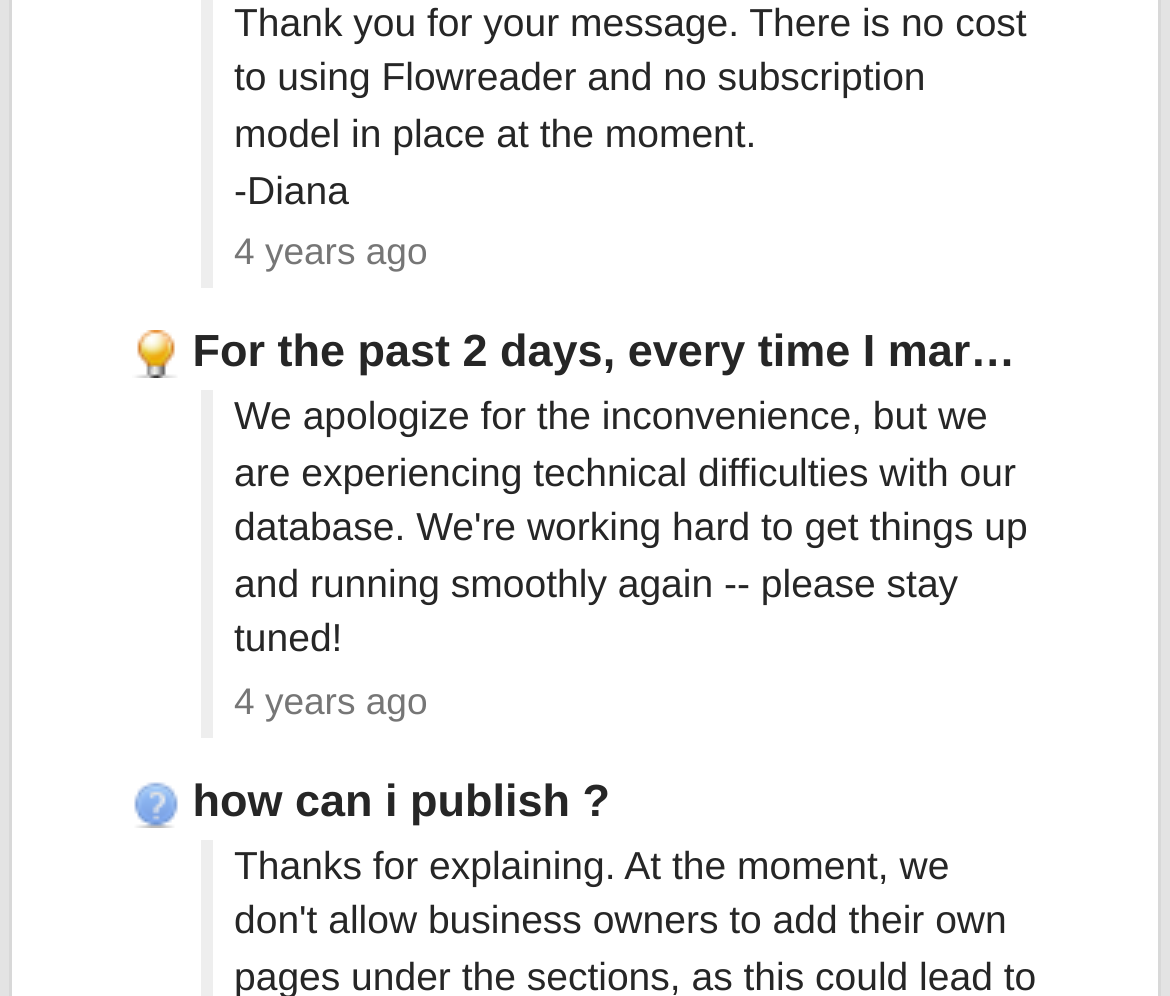Bounding box coordinates are specified in the format (top-left x, top-left y, bottom-right x, bottom-right y). All values are floating point numbers bounded between 0 and 1. Please provide the bounding box coordinate of the region this sentence describes: 4 years ago

[0.2, 0.232, 0.365, 0.274]